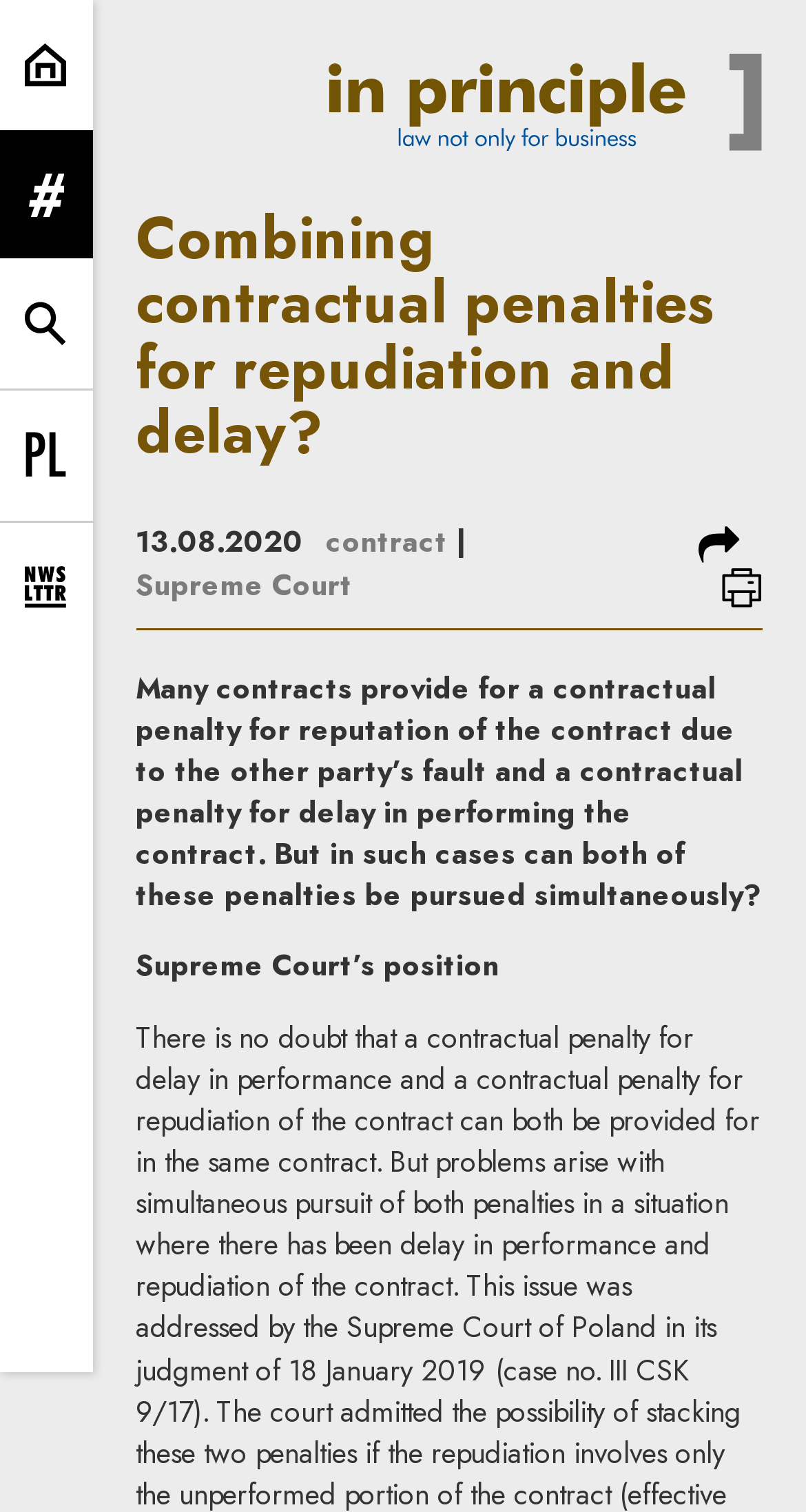Could you determine the bounding box coordinates of the clickable element to complete the instruction: "Click the MENU button"? Provide the coordinates as four float numbers between 0 and 1, i.e., [left, top, right, bottom].

None